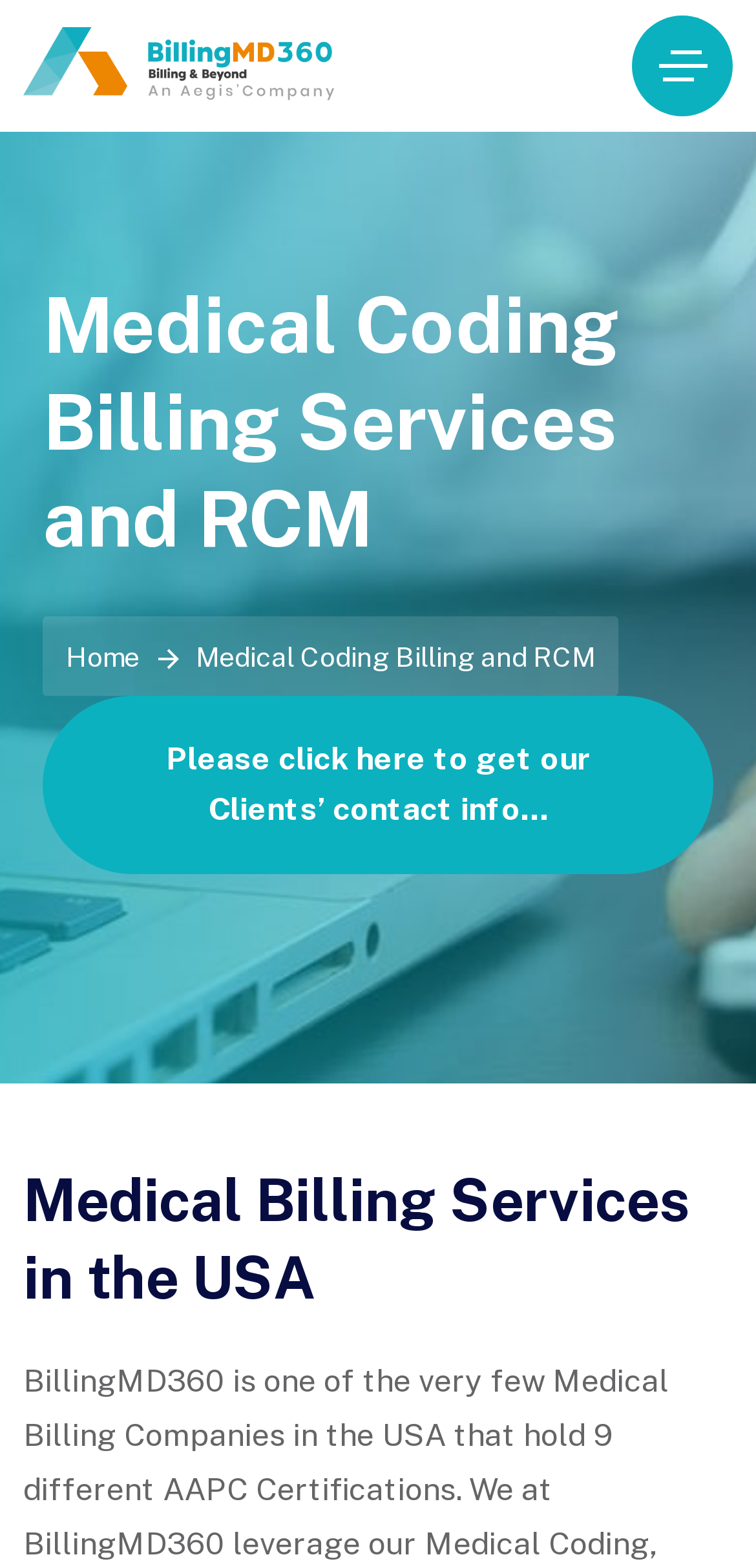Please locate and retrieve the main header text of the webpage.

Medical Coding Billing Services and RCM